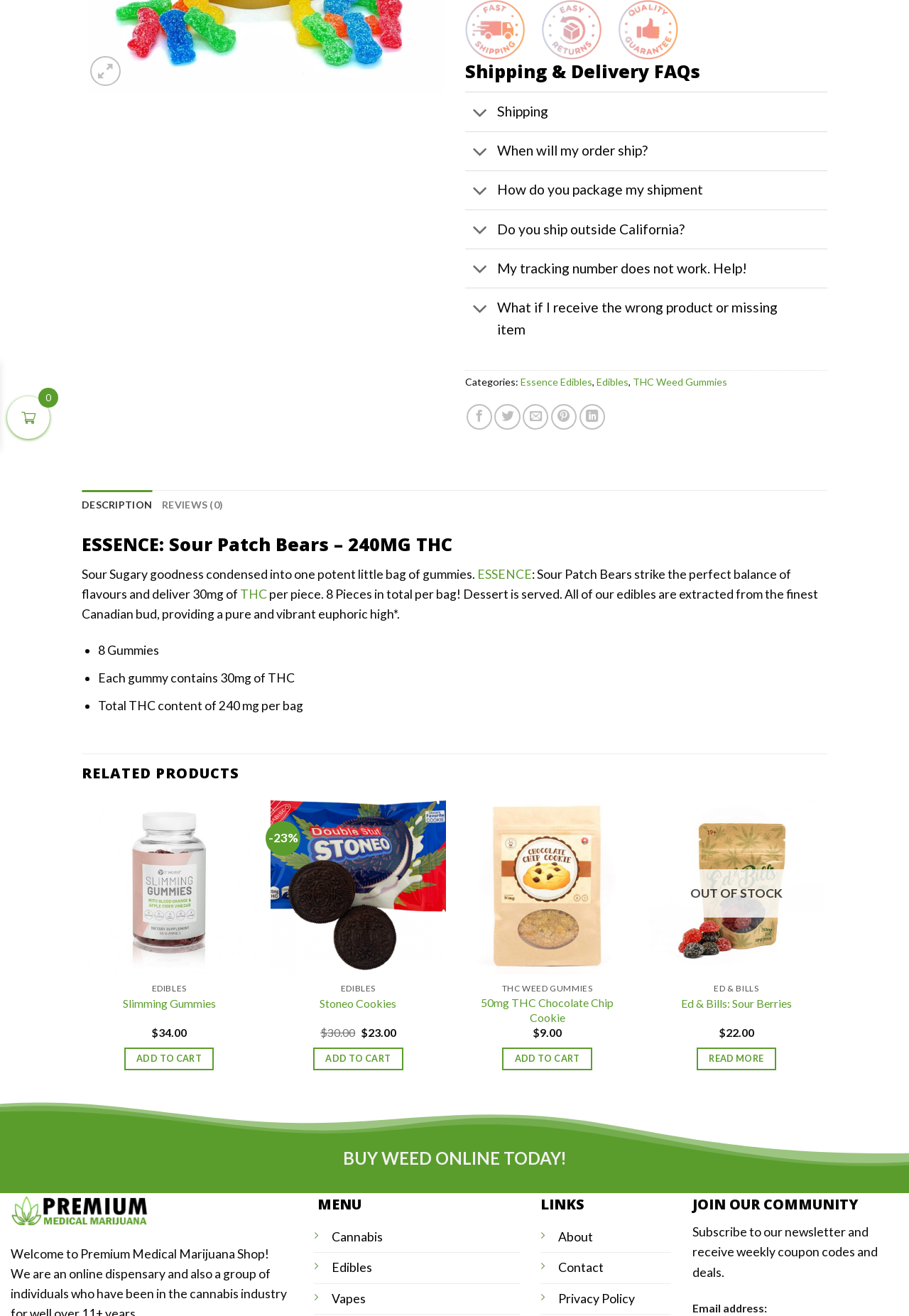Find the bounding box coordinates for the HTML element specified by: "Stoneo Cookies".

[0.352, 0.757, 0.436, 0.768]